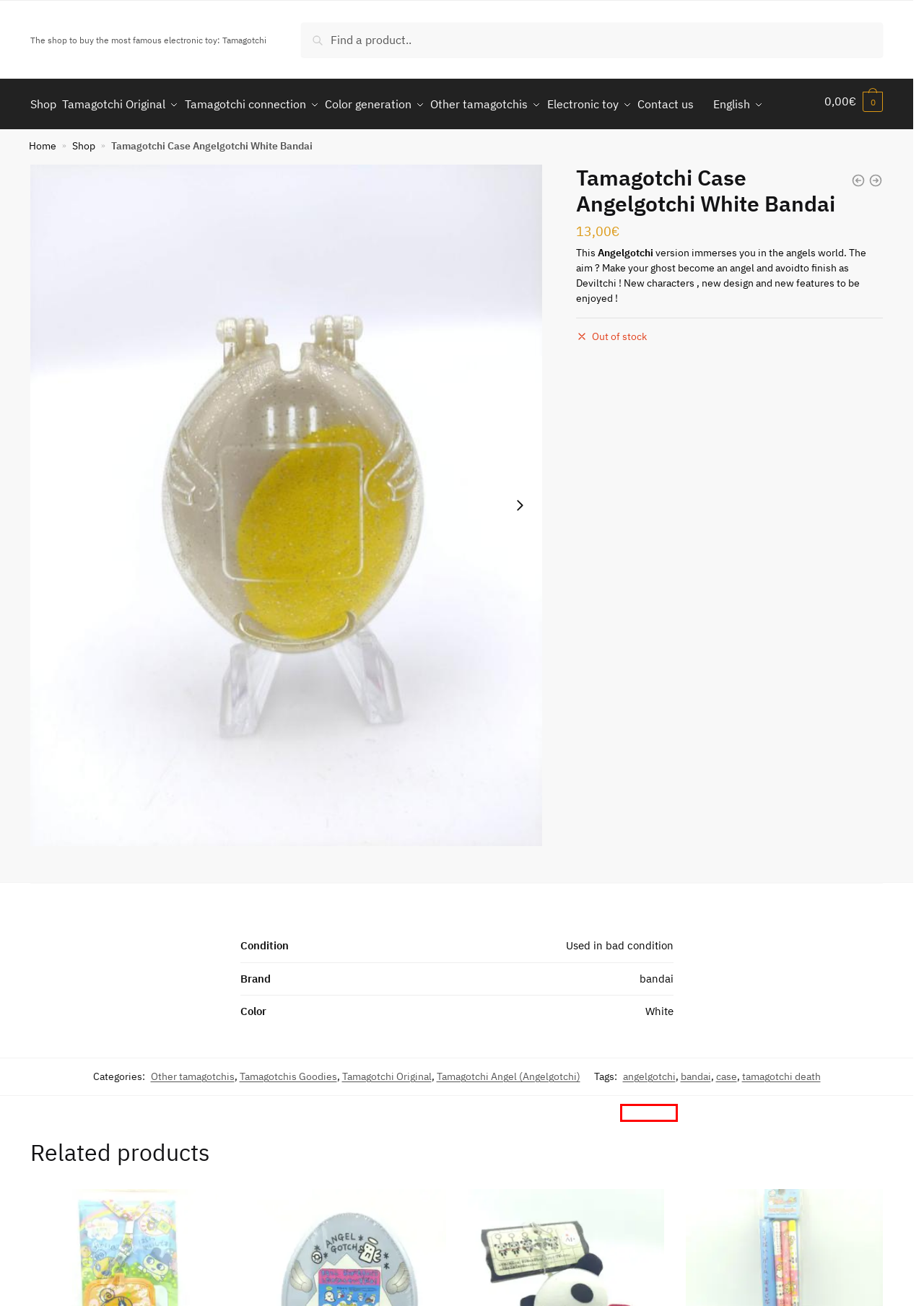Given a webpage screenshot with a red bounding box around a UI element, choose the webpage description that best matches the new webpage after clicking the element within the bounding box. Here are the candidates:
A. Keyword tamagotchi death - Boutique-Tamagotchis
B. Product category Tamagotchi Angel (Angelgotchi)
C. Keyword case - Boutique-Tamagotchis
D. Product category Tamagotchi connection - Boutique-Tamagotchis
E. Find all our products - Boutique-Tamagotchis
F. Contact us
G. Keyword bandai - Boutique-Tamagotchis
H. Keyword angelgotchi - Boutique-Tamagotchis

H